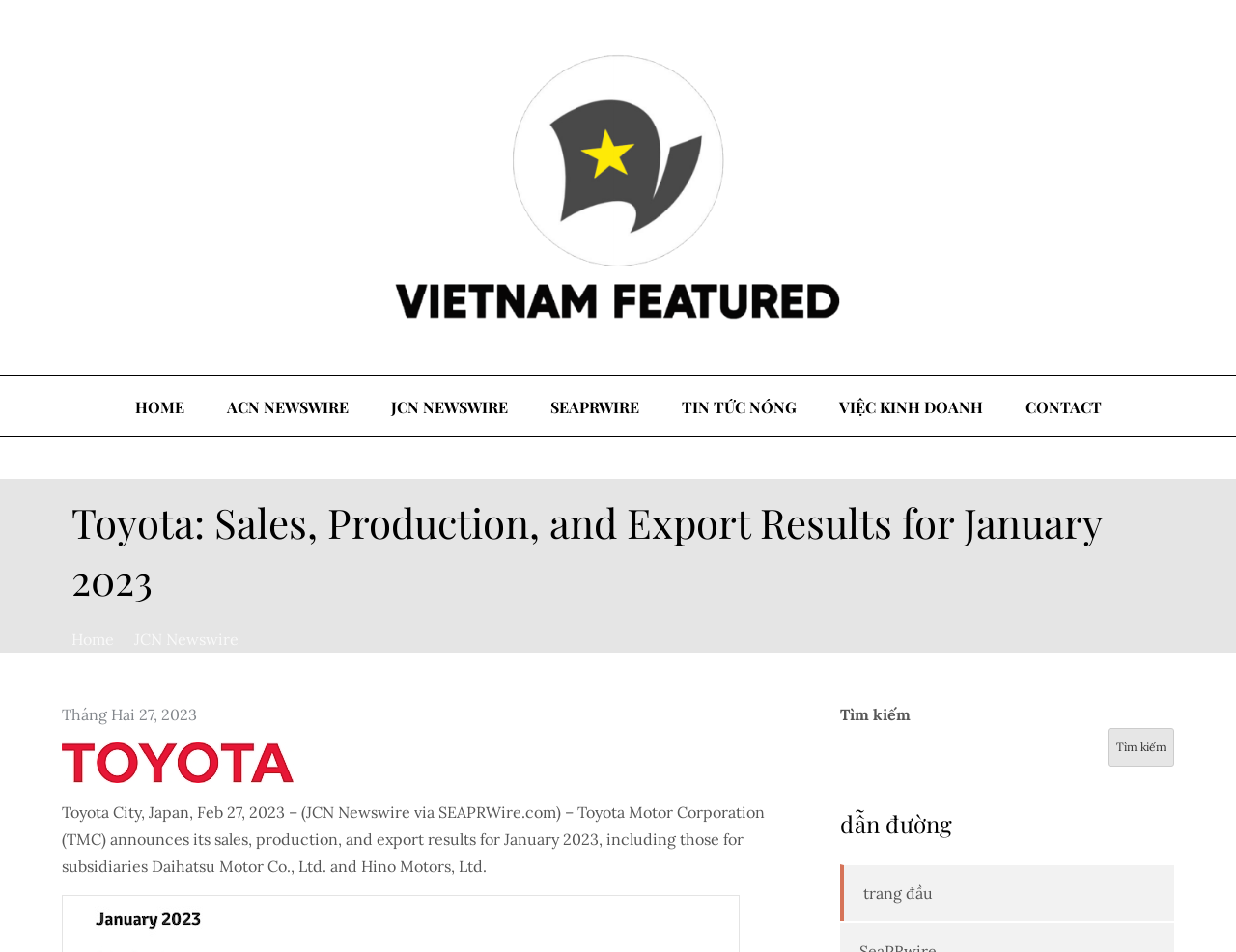Locate the bounding box of the UI element defined by this description: "tin tức nóng". The coordinates should be given as four float numbers between 0 and 1, formatted as [left, top, right, bottom].

[0.536, 0.398, 0.66, 0.458]